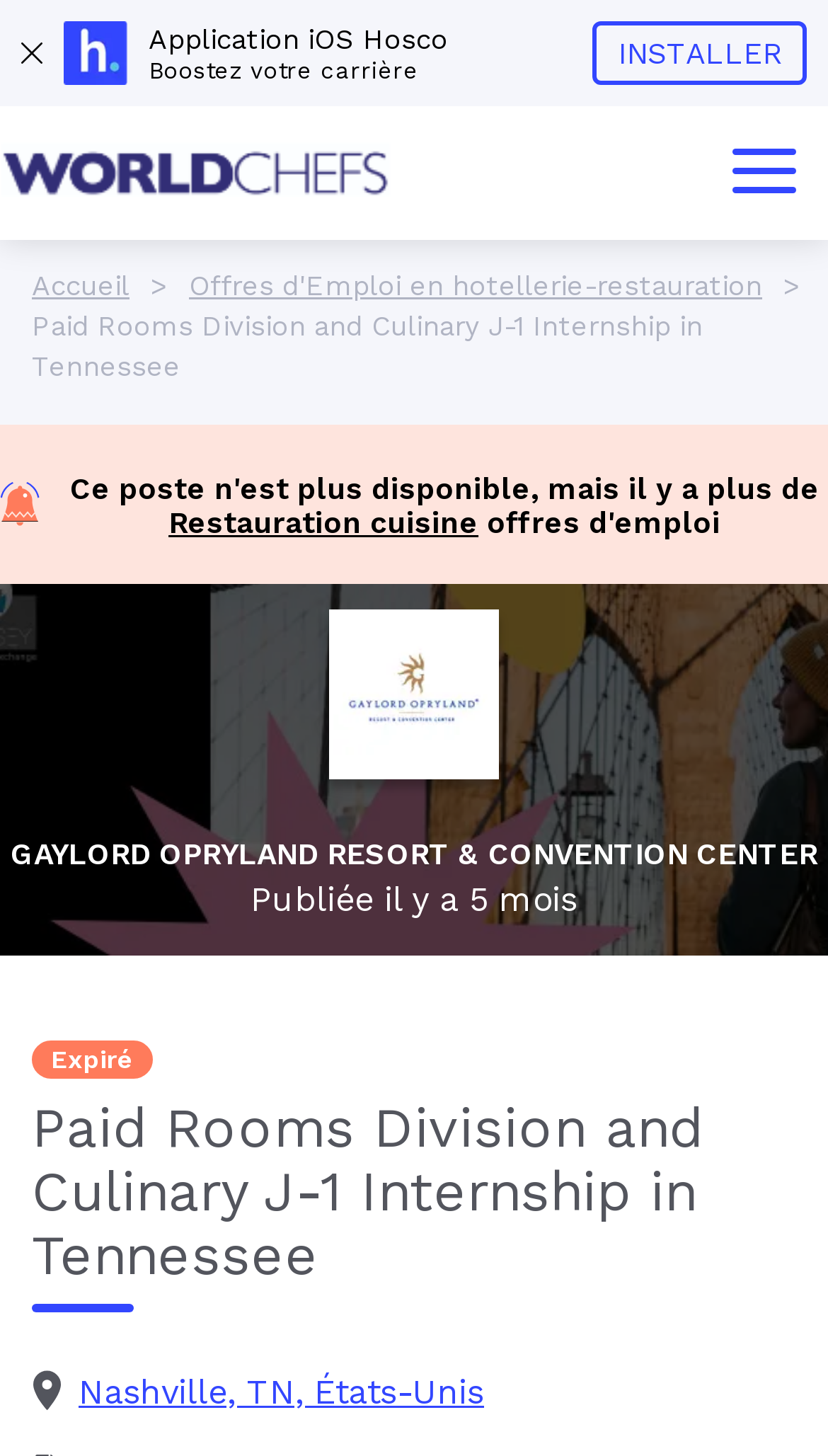Locate the coordinates of the bounding box for the clickable region that fulfills this instruction: "Open the job details".

[0.885, 0.095, 0.962, 0.139]